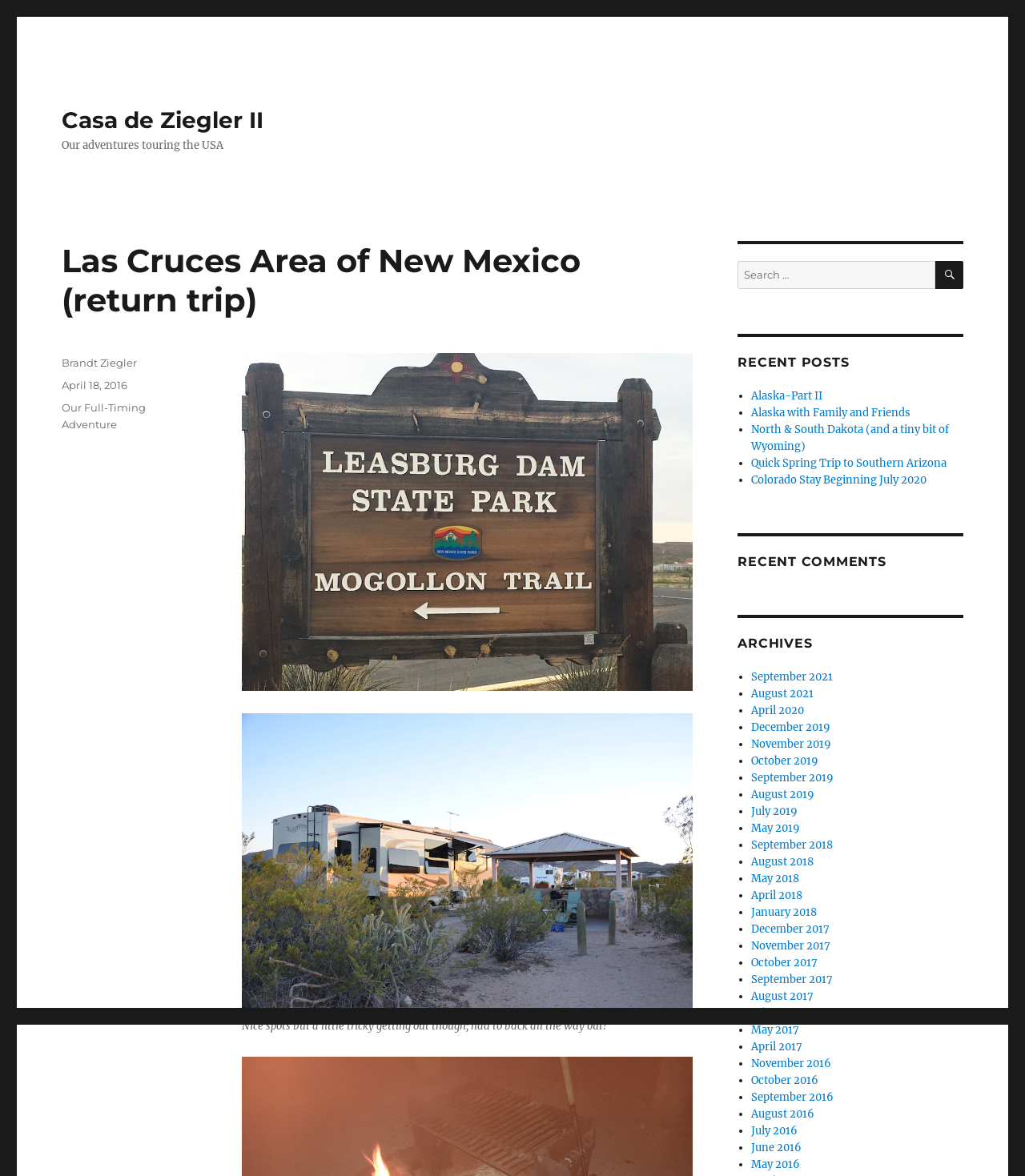Offer a meticulous description of the webpage's structure and content.

This webpage is about a travel blog, specifically a post about the Las Cruces Area of New Mexico. At the top, there is a link to the blog's title, "Casa de Ziegler II", and a brief description of the blog, "Our adventures touring the USA". Below this, there is a heading that reads "Las Cruces Area of New Mexico (return trip)".

To the right of the heading, there is an image with a caption, "Nice spots but a little tricky getting out though; had to back all the way out!", which appears to be a photo taken at Leasburg Dam State Park. Below the image, there is a footer section that includes the author's name, "Brandt Ziegler", and the date the post was published, "April 18, 2016".

On the right-hand side of the page, there is a search bar with a button that says "SEARCH". Below the search bar, there is a section titled "RECENT POSTS" that lists several links to other blog posts, including "Alaska-Part II", "Alaska with Family and Friends", and "North & South Dakota (and a tiny bit of Wyoming)".

Further down the page, there are sections titled "RECENT COMMENTS" and "ARCHIVES", which list links to other blog posts organized by month and year. The archives section lists links to posts from September 2021 all the way back to December 2017.